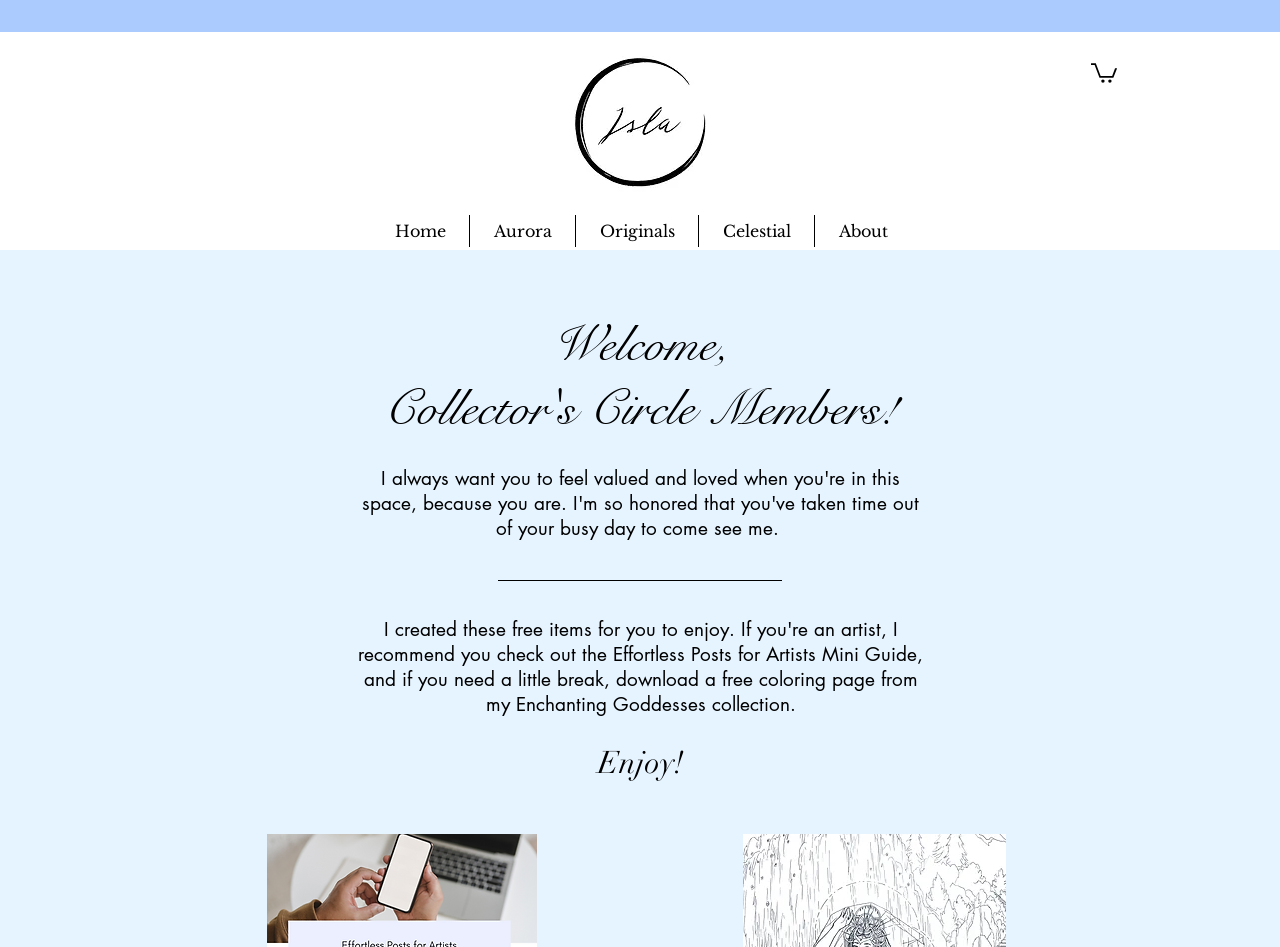What is the logo image filename?
Please provide a single word or phrase as your answer based on the screenshot.

logoooo2.jpg